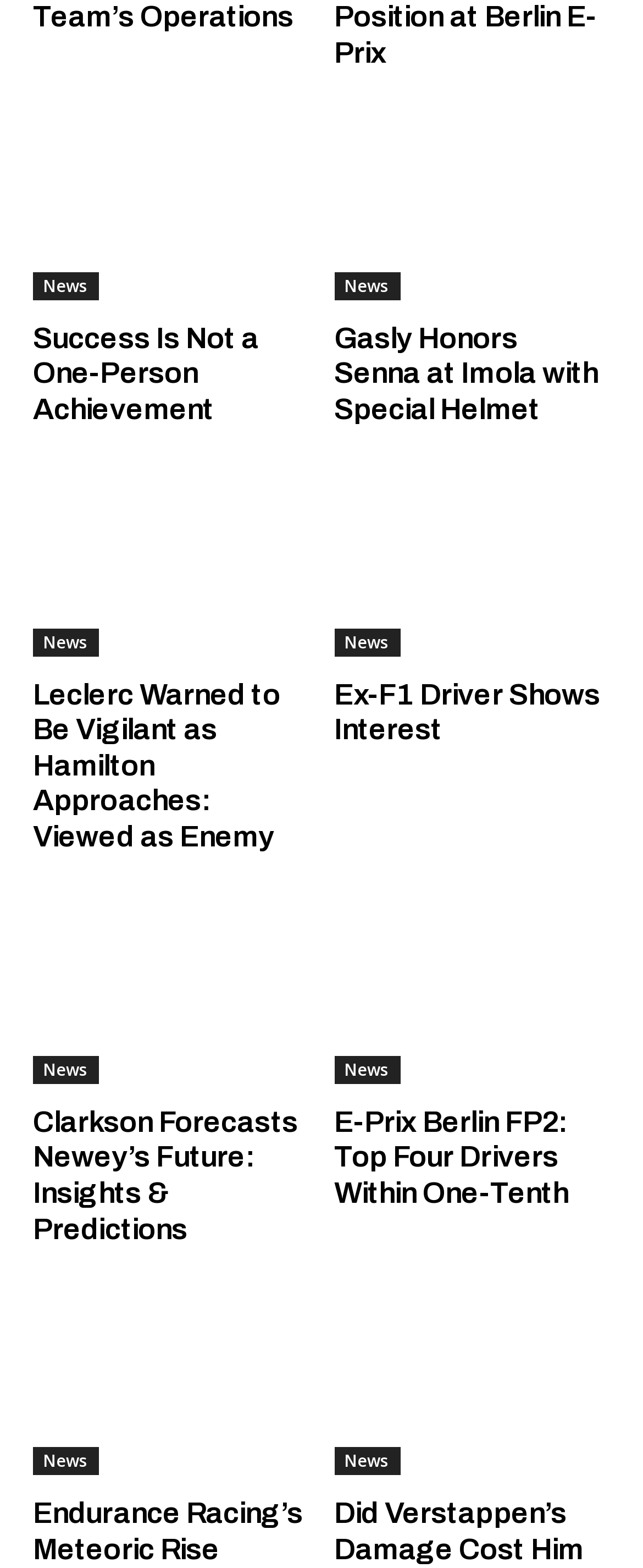What is the title of the first news article?
Please provide a single word or phrase in response based on the screenshot.

Success Is Not a One-Person Achievement